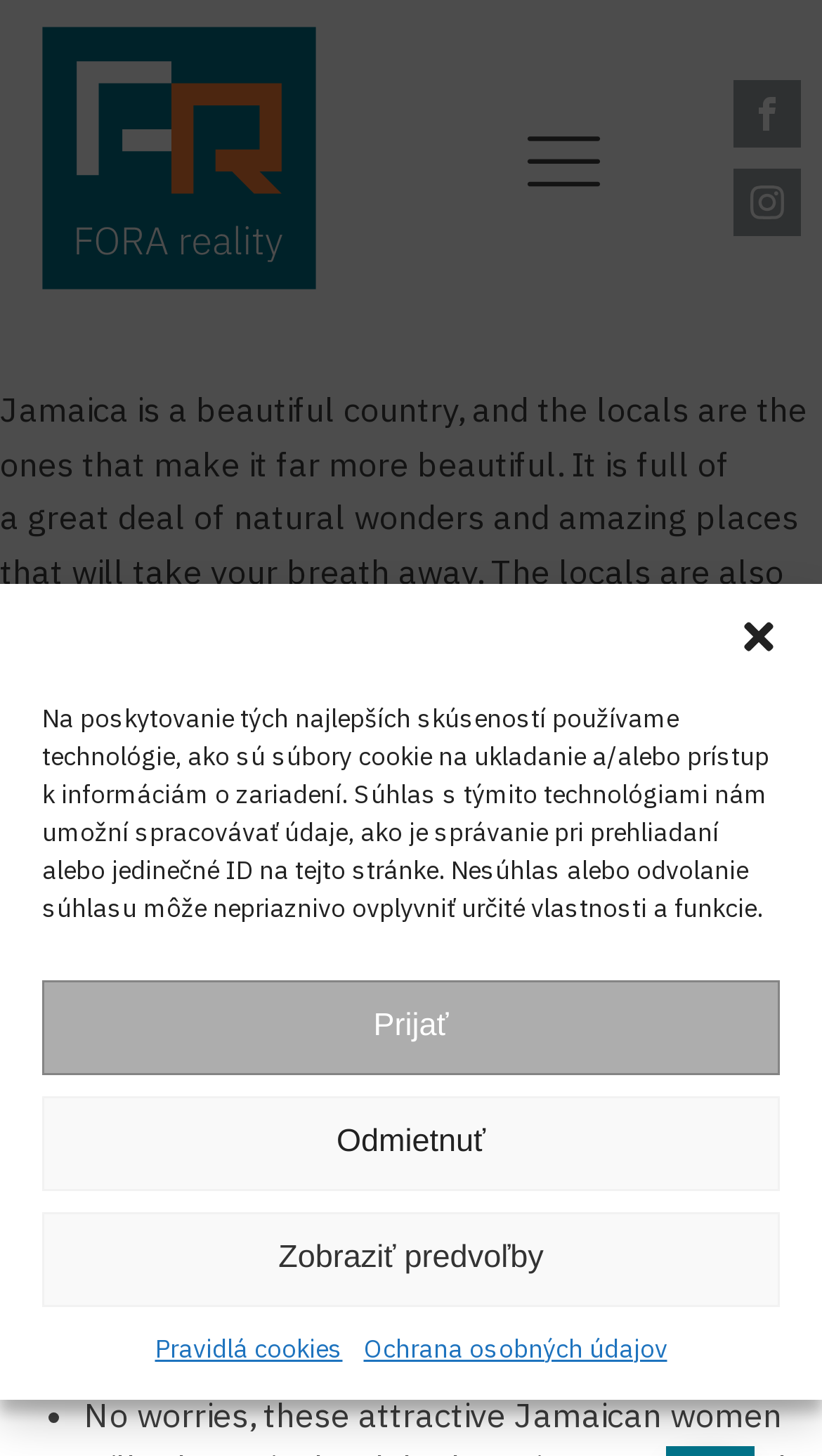Provide your answer in a single word or phrase: 
How many social media links are present?

Two